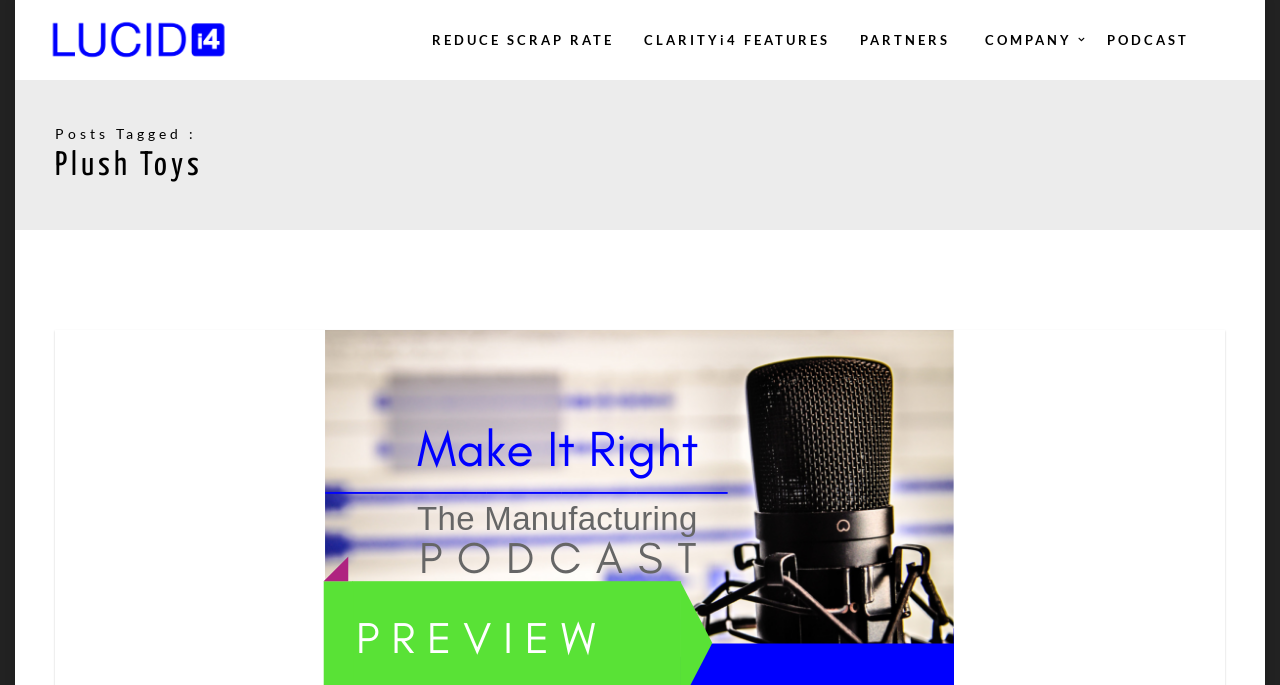Explain the webpage's design and content in an elaborate manner.

The webpage is about Plush Toys, specifically related to LUCIDi4. At the top left, there is a logo image of LUCIDi4, accompanied by a link with the same name. 

Below the logo, there is a navigation menu with five links: 'REDUCE SCRAP RATE', 'CLARITYi4 FEATURES', 'PARTNERS', 'COMPANY', and 'PODCAST', arranged horizontally from left to right. 

Further down, there is a table layout containing a section with a heading 'Plush Toys' at the top. Below the heading, there is a static text 'Posts Tagged :' followed by an empty link at the bottom of the section.